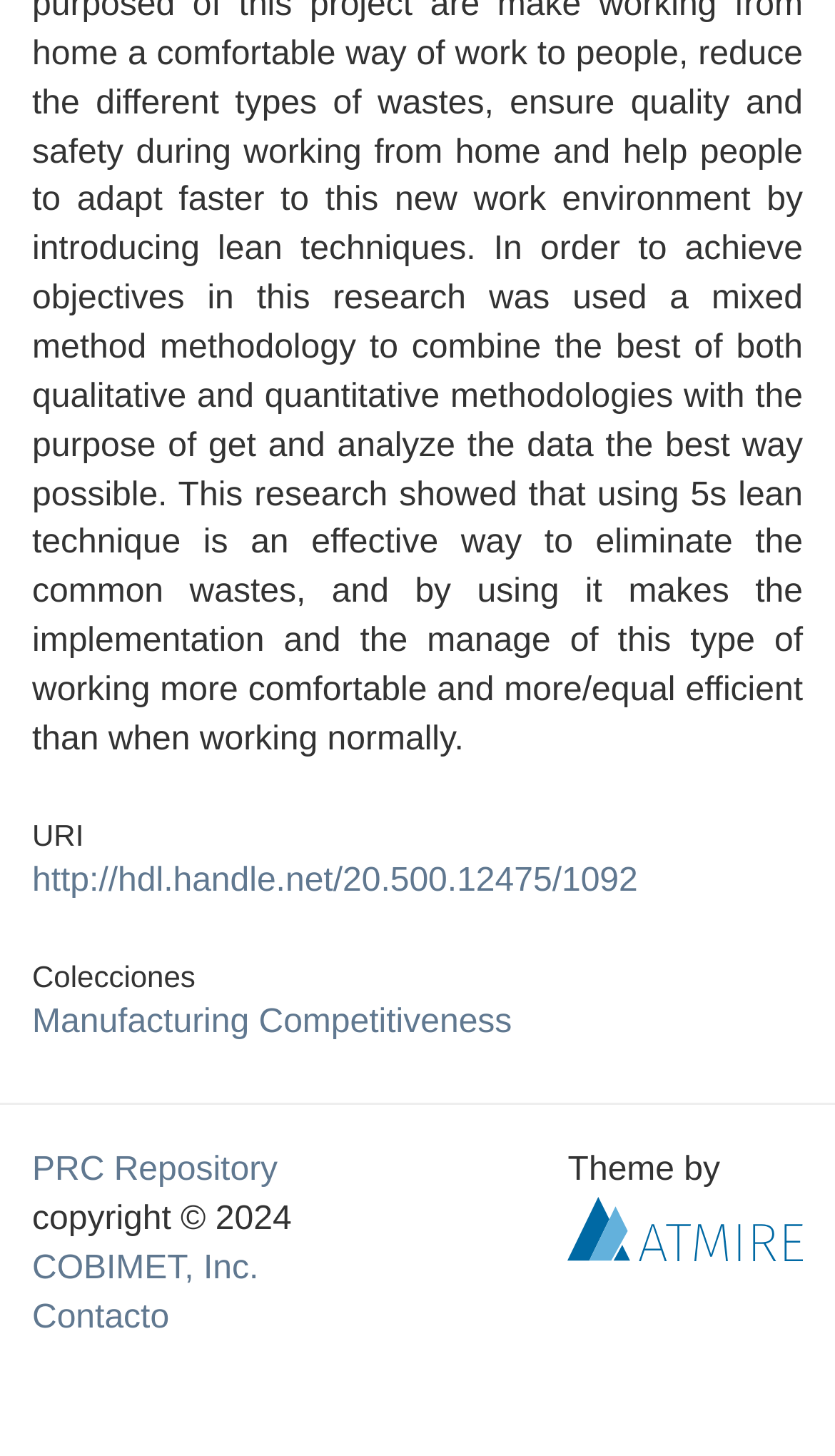What is the name of the repository? Refer to the image and provide a one-word or short phrase answer.

PRC Repository